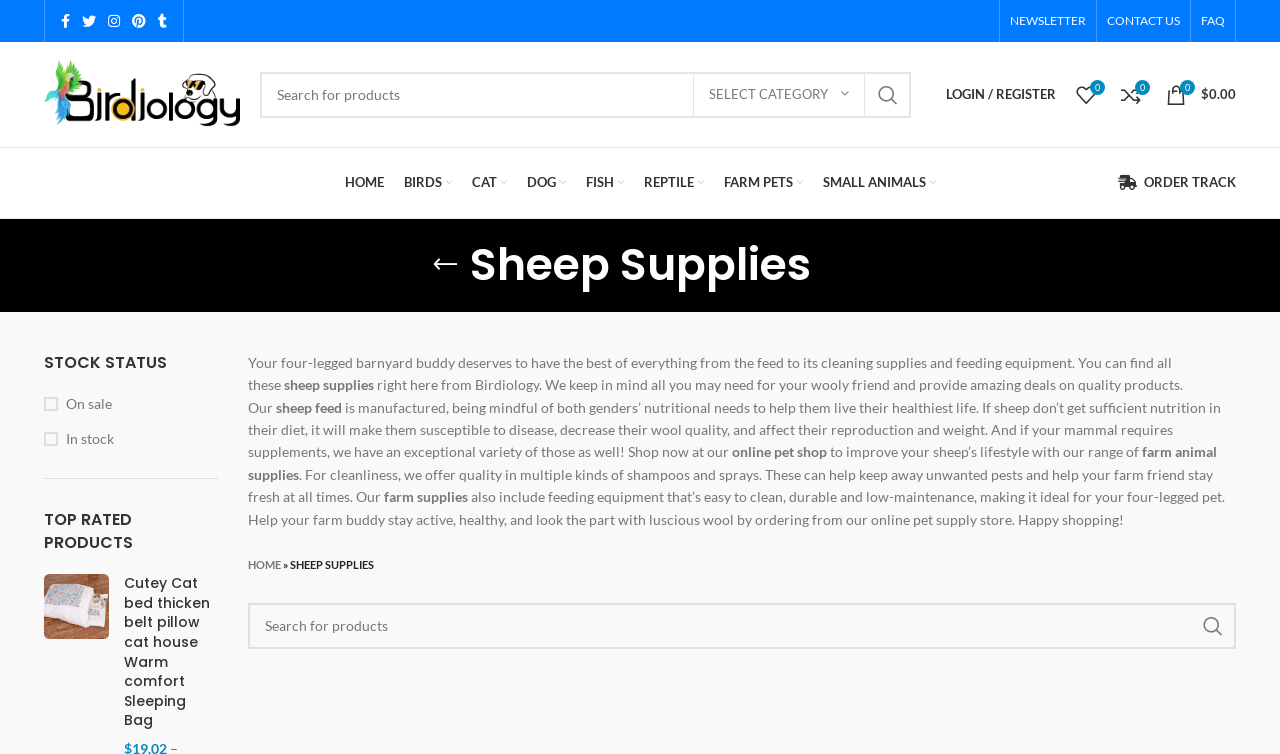What types of products are available on this webpage?
Identify the answer in the screenshot and reply with a single word or phrase.

Farm animal supplies